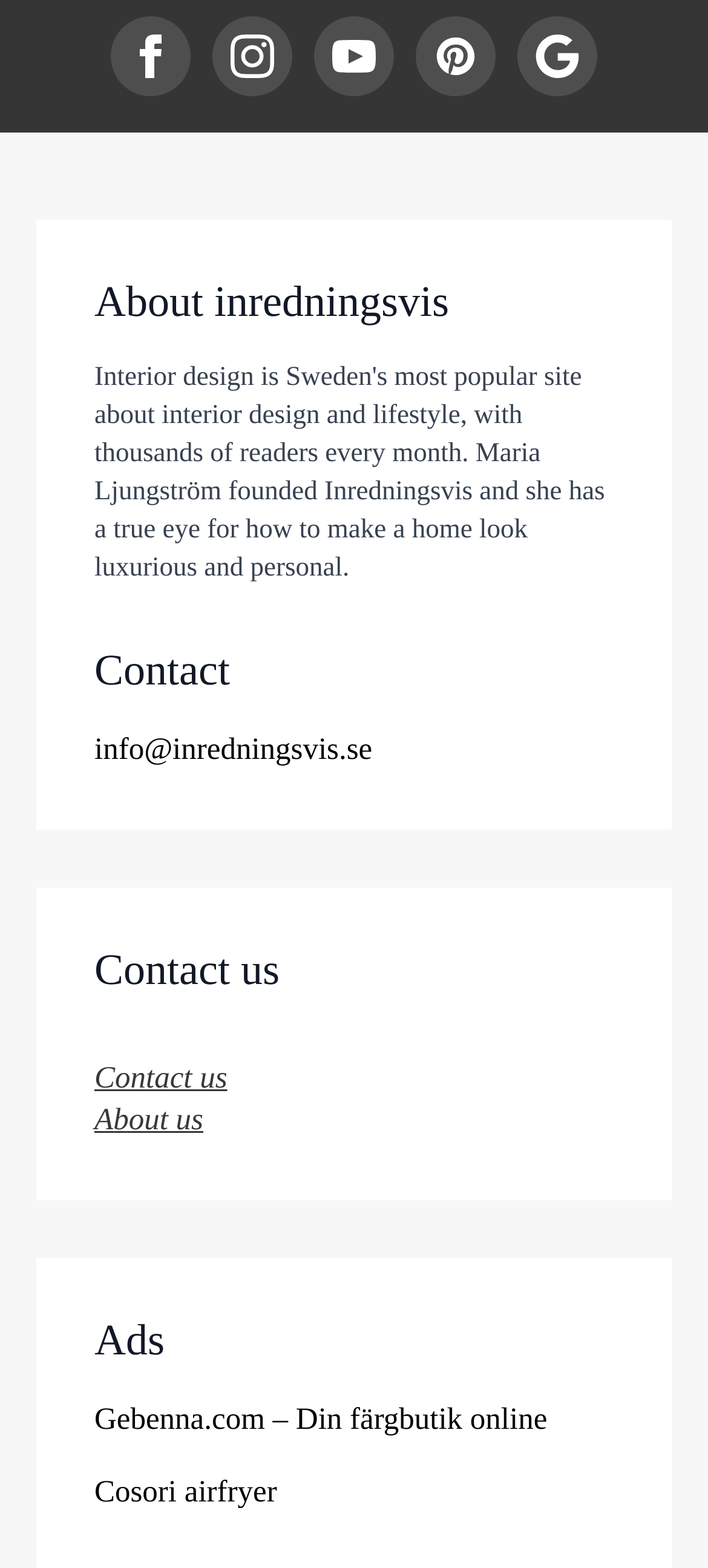Identify the bounding box coordinates of the region that should be clicked to execute the following instruction: "Learn about inredningsvis".

[0.133, 0.178, 0.634, 0.211]